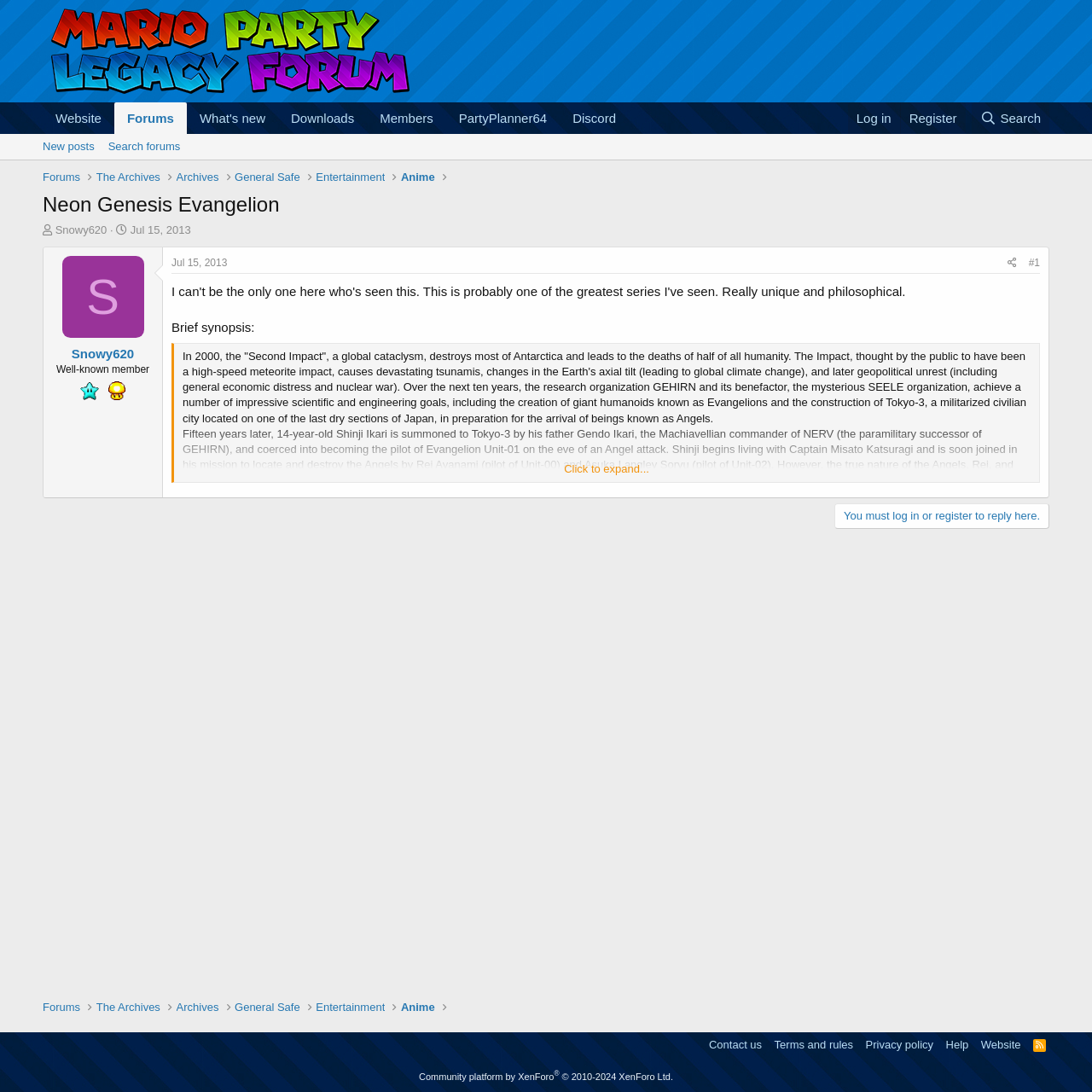Please find the bounding box coordinates (top-left x, top-left y, bottom-right x, bottom-right y) in the screenshot for the UI element described as follows: What's new

[0.171, 0.094, 0.255, 0.123]